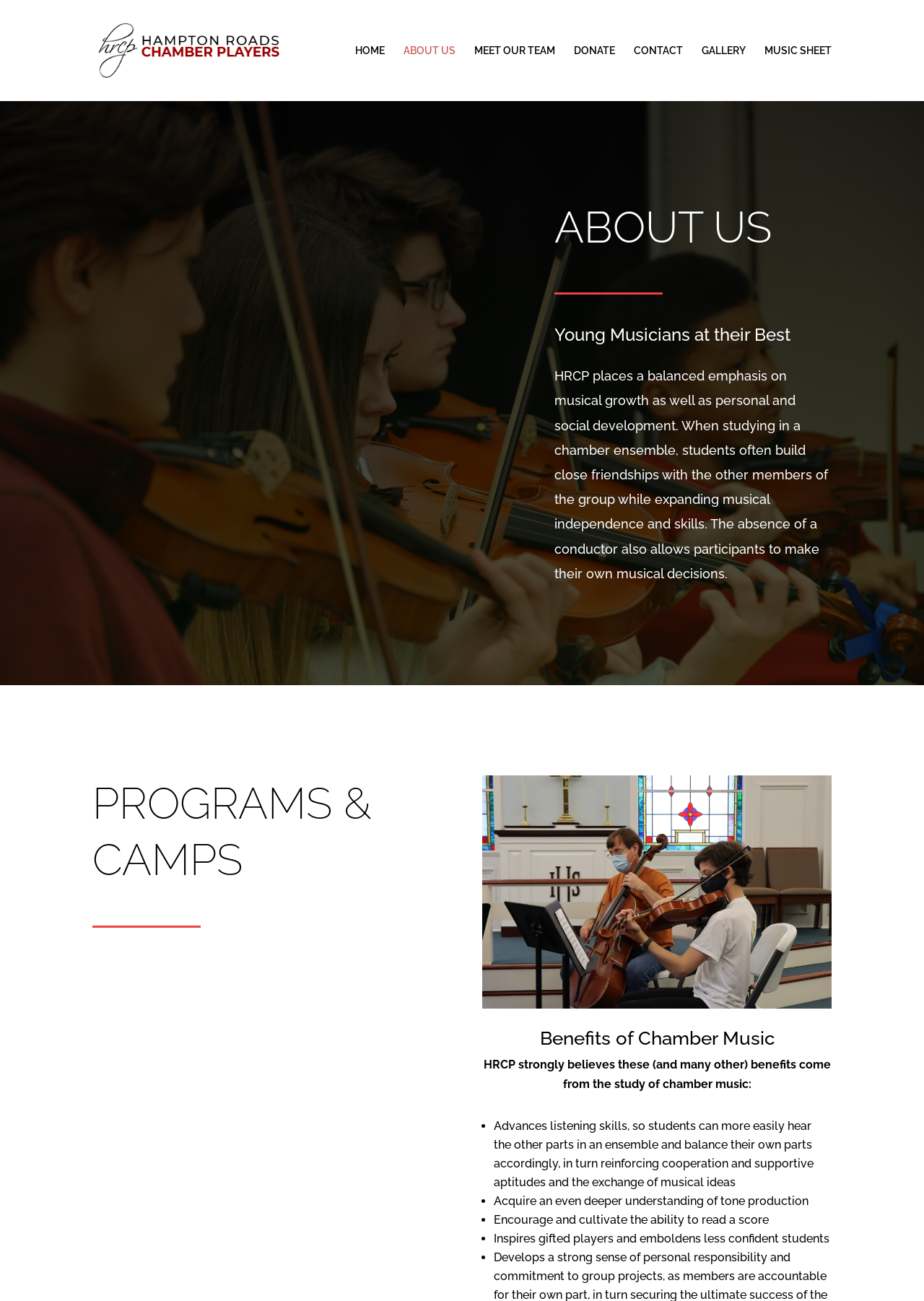Describe the webpage in detail, including text, images, and layout.

The webpage is about the Hampton Roads Chamber Players (HRCP), a music organization that focuses on the growth and development of young musicians. At the top of the page, there is a logo image and a link to the organization's name. Below the logo, there is a navigation menu with links to different sections of the website, including "HOME", "ABOUT US", "MEET OUR TEAM", "DONATE", "CONTACT", "GALLERY", and "MUSIC SHEET".

The main content of the page is divided into three sections. The first section has a heading "ABOUT US" and describes the organization's mission and values. It states that HRCP places a balanced emphasis on musical growth as well as personal and social development. The text explains that students who study in a chamber ensemble build close friendships with other members while expanding their musical independence and skills.

The second section has a heading "PROGRAMS & CAMPS" and provides information about the organization's year-round program, which is divided into two semesters. It also mentions the Summer Camps, which are two separate week-long workshops held at the end of June. There is an image on the right side of this section, but its content is not specified.

The third section has a heading "Benefits of Chamber Music" and lists the advantages of studying chamber music, including advancing listening skills, acquiring a deeper understanding of tone production, encouraging the ability to read a score, and inspiring gifted players and emboldening less confident students. Each benefit is marked with a bullet point.